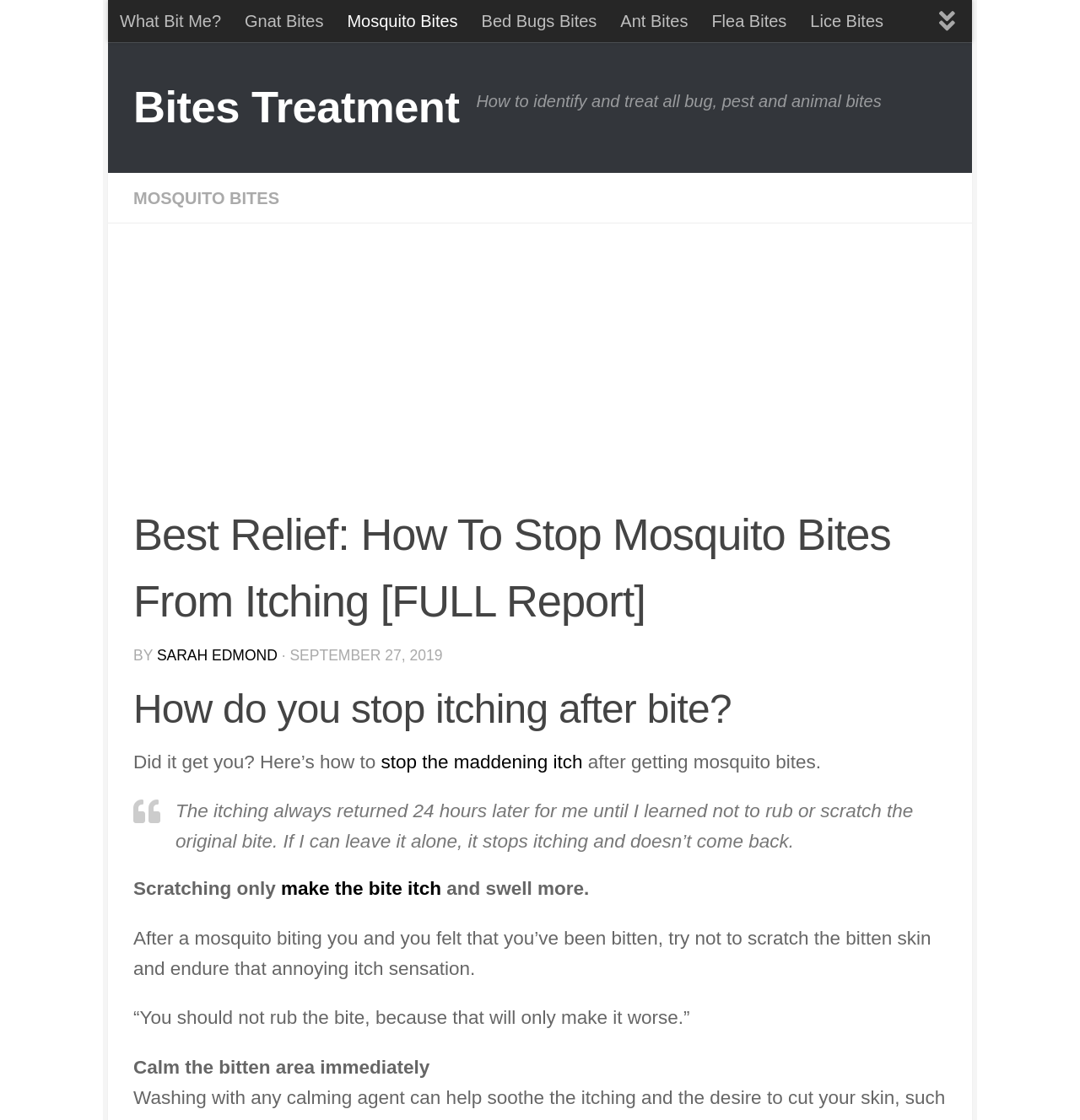Identify the bounding box coordinates of the part that should be clicked to carry out this instruction: "Click on 'Mosquito Bites'".

[0.31, 0.0, 0.435, 0.038]